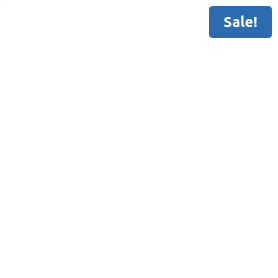What type of training courses are likely featured on the website?
Using the image as a reference, give a one-word or short phrase answer.

Professional development courses